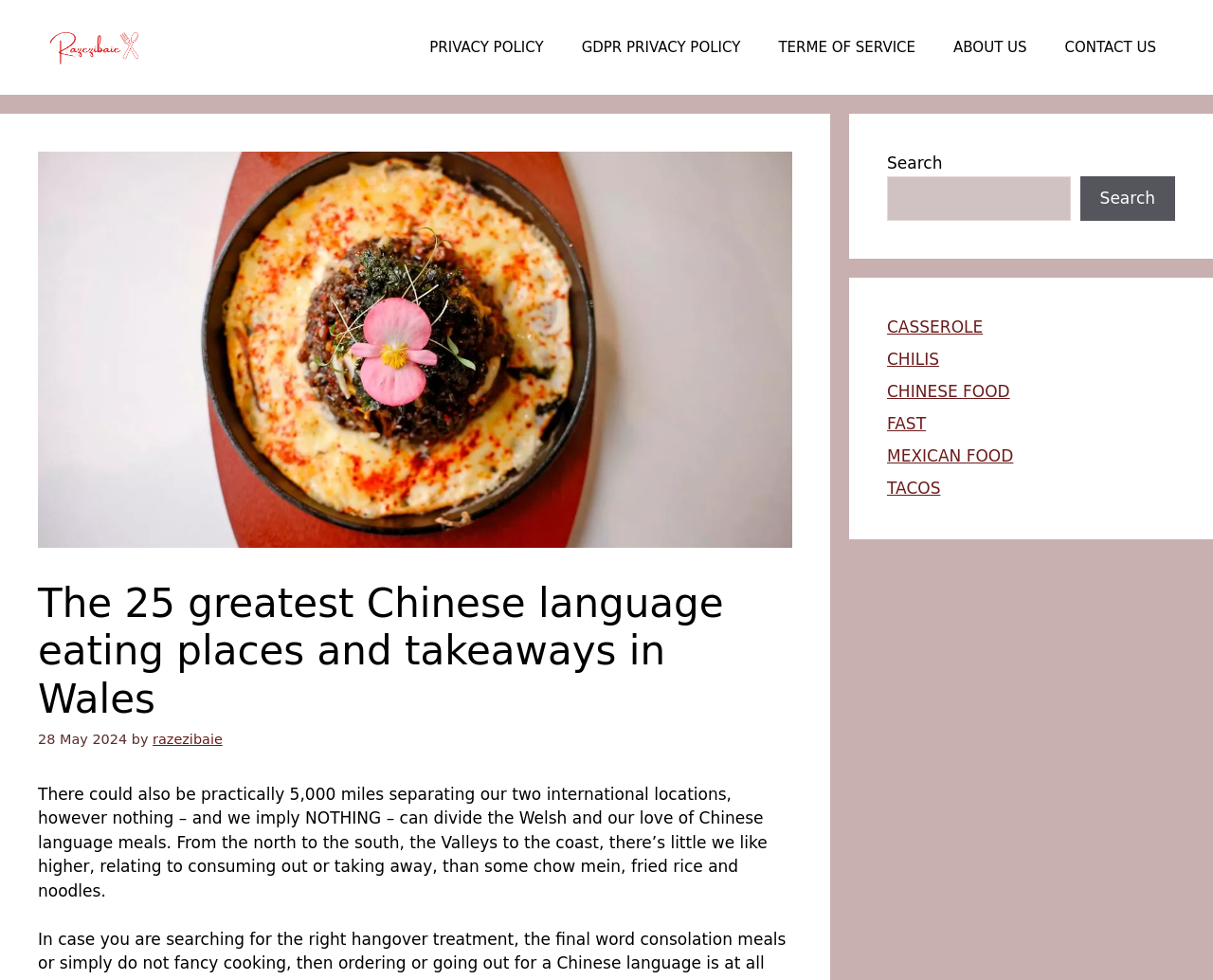Provide a thorough and detailed response to the question by examining the image: 
What is the date of the article?

The date of the article is mentioned in the time element, which is '28 May 2024', indicating when the article was published.